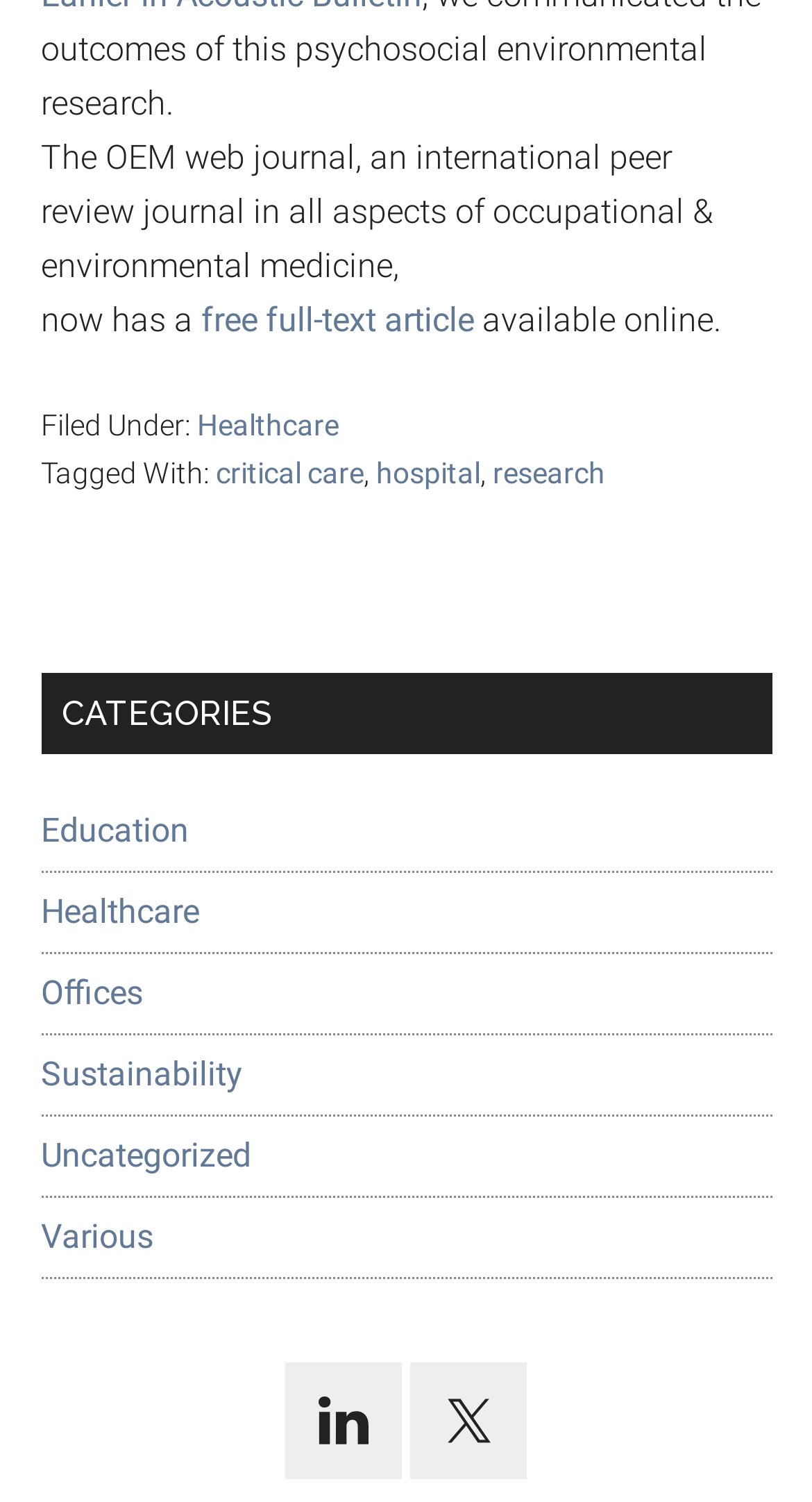Locate the bounding box coordinates for the element described below: "free full-text article". The coordinates must be four float values between 0 and 1, formatted as [left, top, right, bottom].

[0.247, 0.2, 0.594, 0.227]